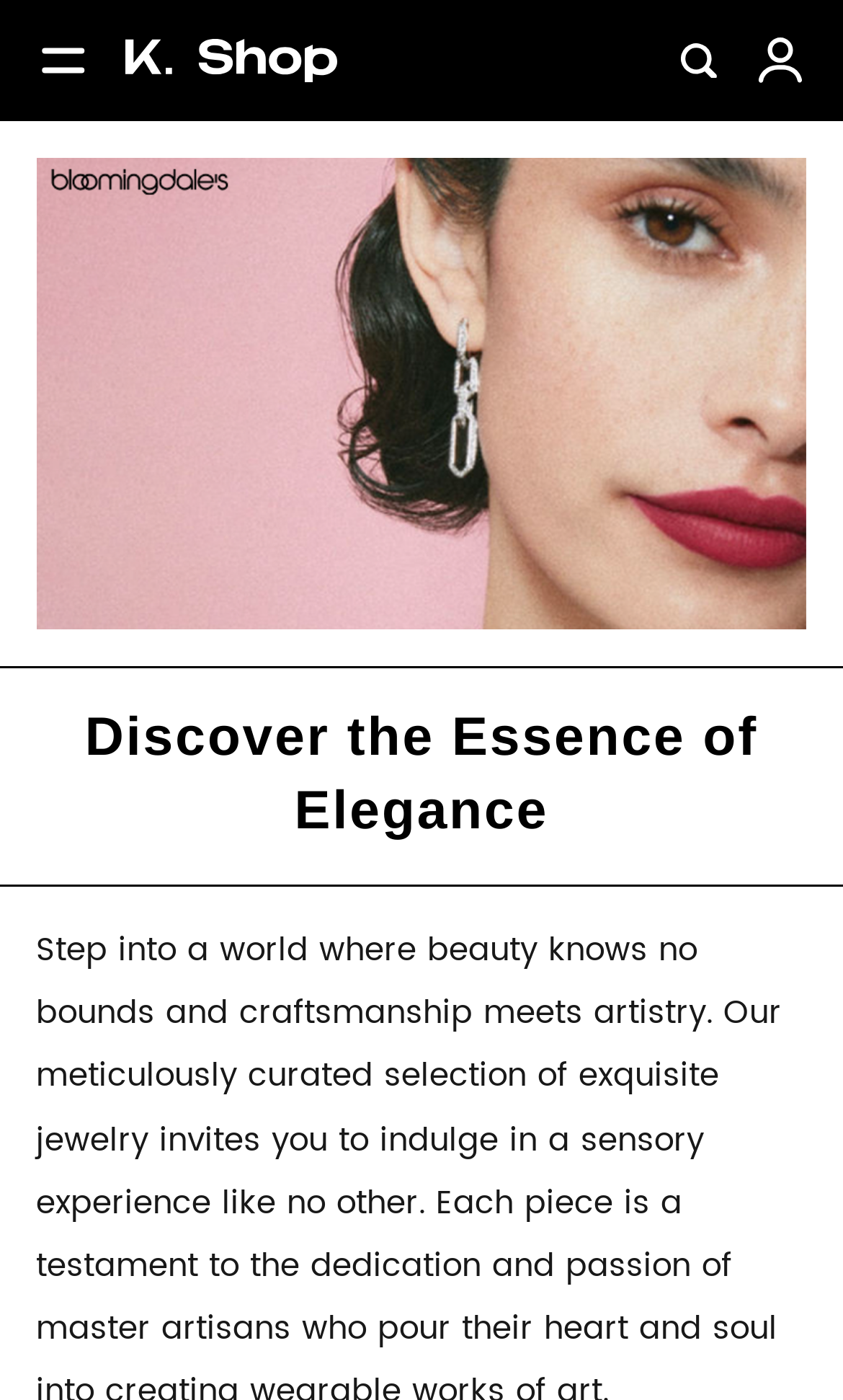Provide a one-word or short-phrase response to the question:
What is the purpose of the icon-font image?

Decoration